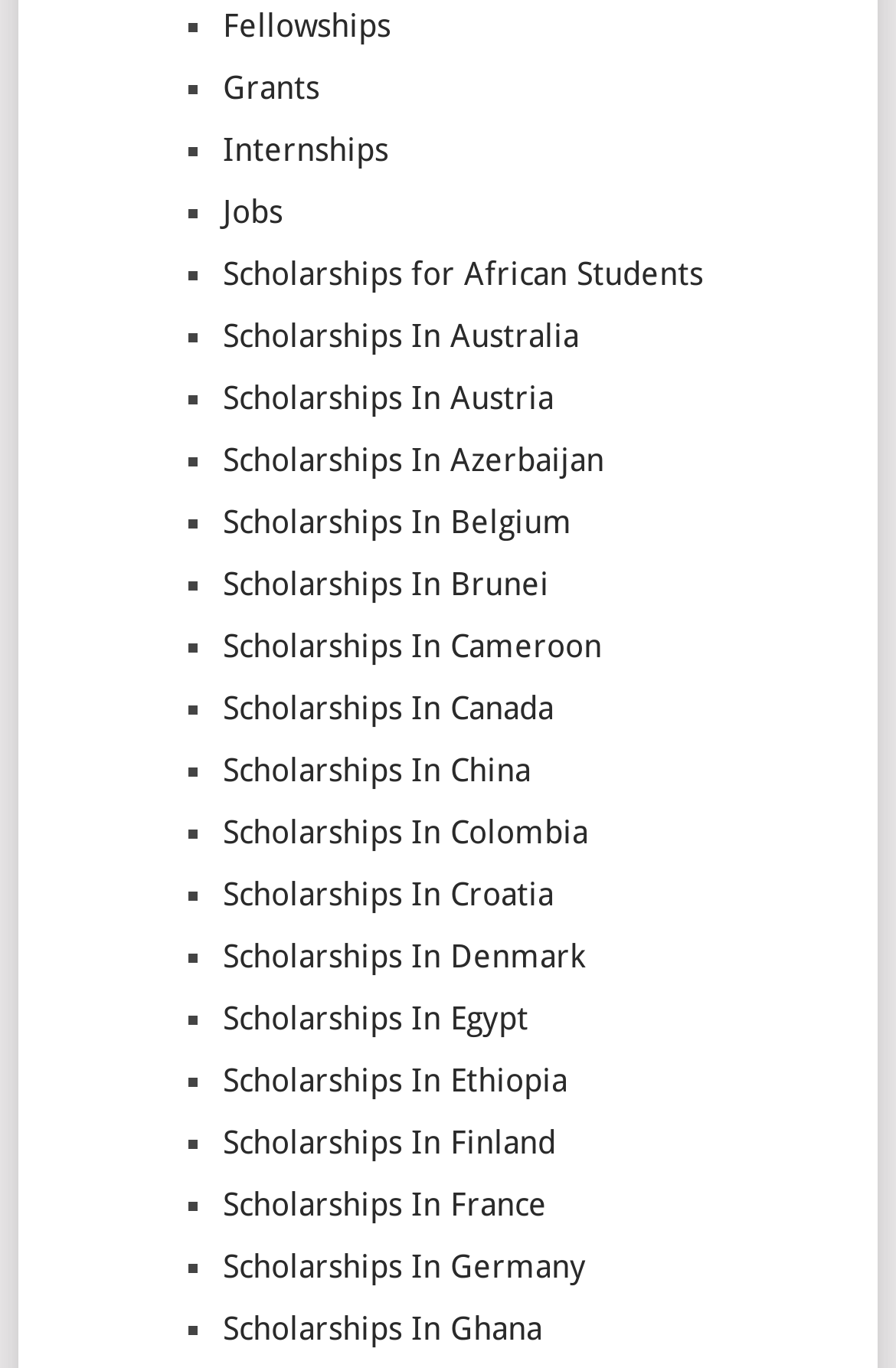Please locate the bounding box coordinates of the element that should be clicked to achieve the given instruction: "Browse Jobs".

[0.249, 0.142, 0.315, 0.169]